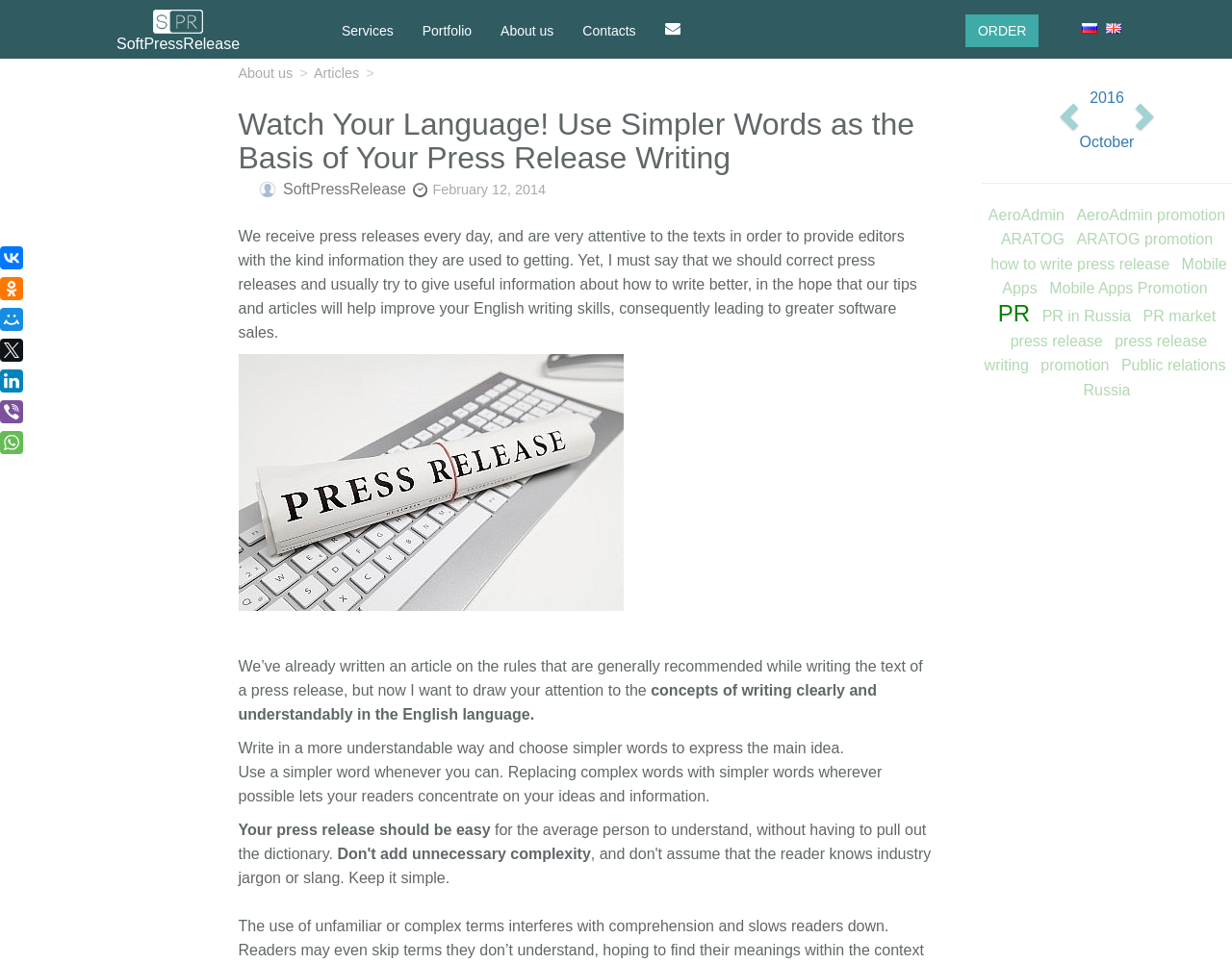What is the date of the article?
Please respond to the question with a detailed and well-explained answer.

I determined the answer by looking at the date displayed below the article title, which says '02/12/2014 10:11'.